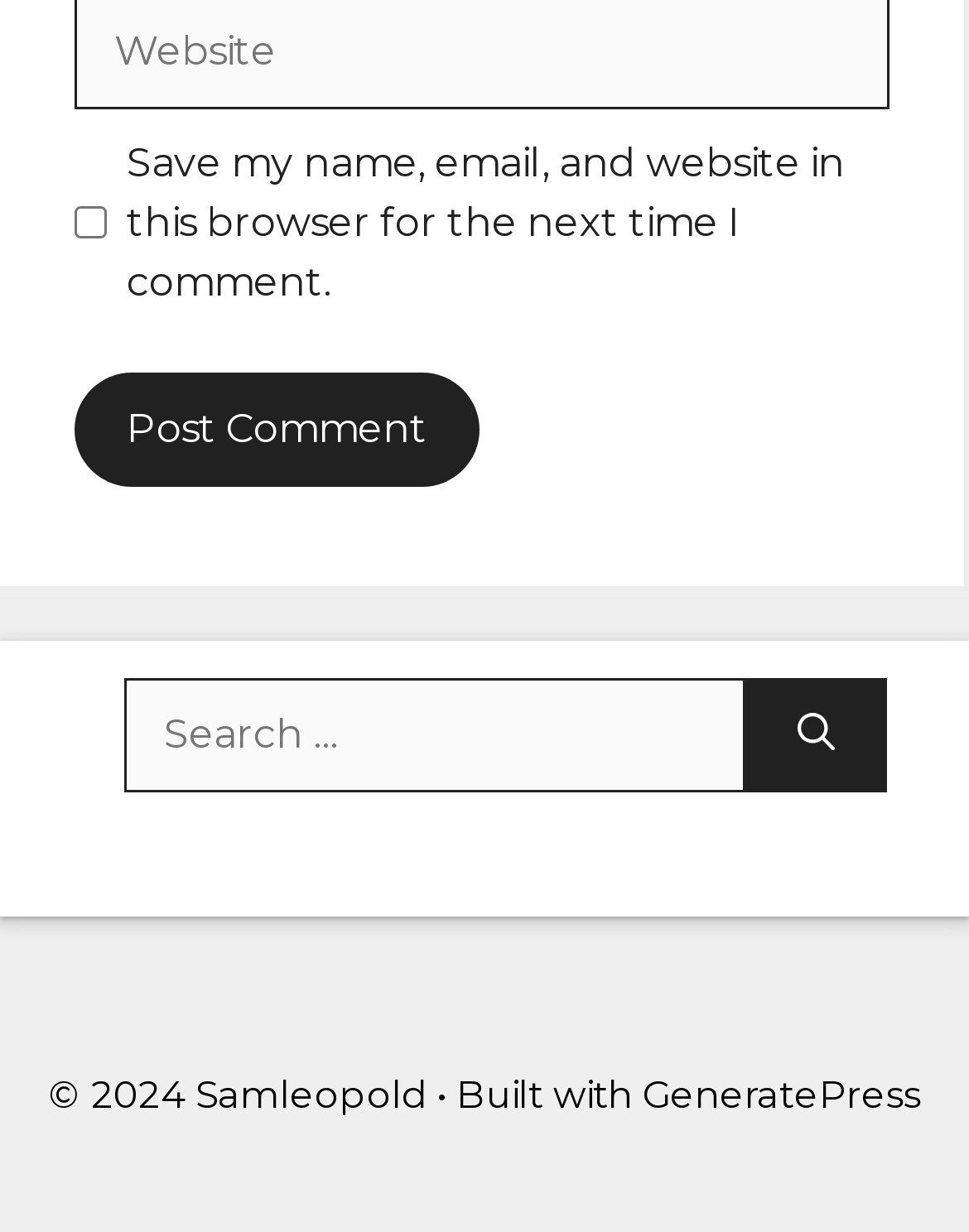Locate the bounding box coordinates of the element that should be clicked to execute the following instruction: "Check the save comment checkbox".

[0.077, 0.168, 0.11, 0.194]